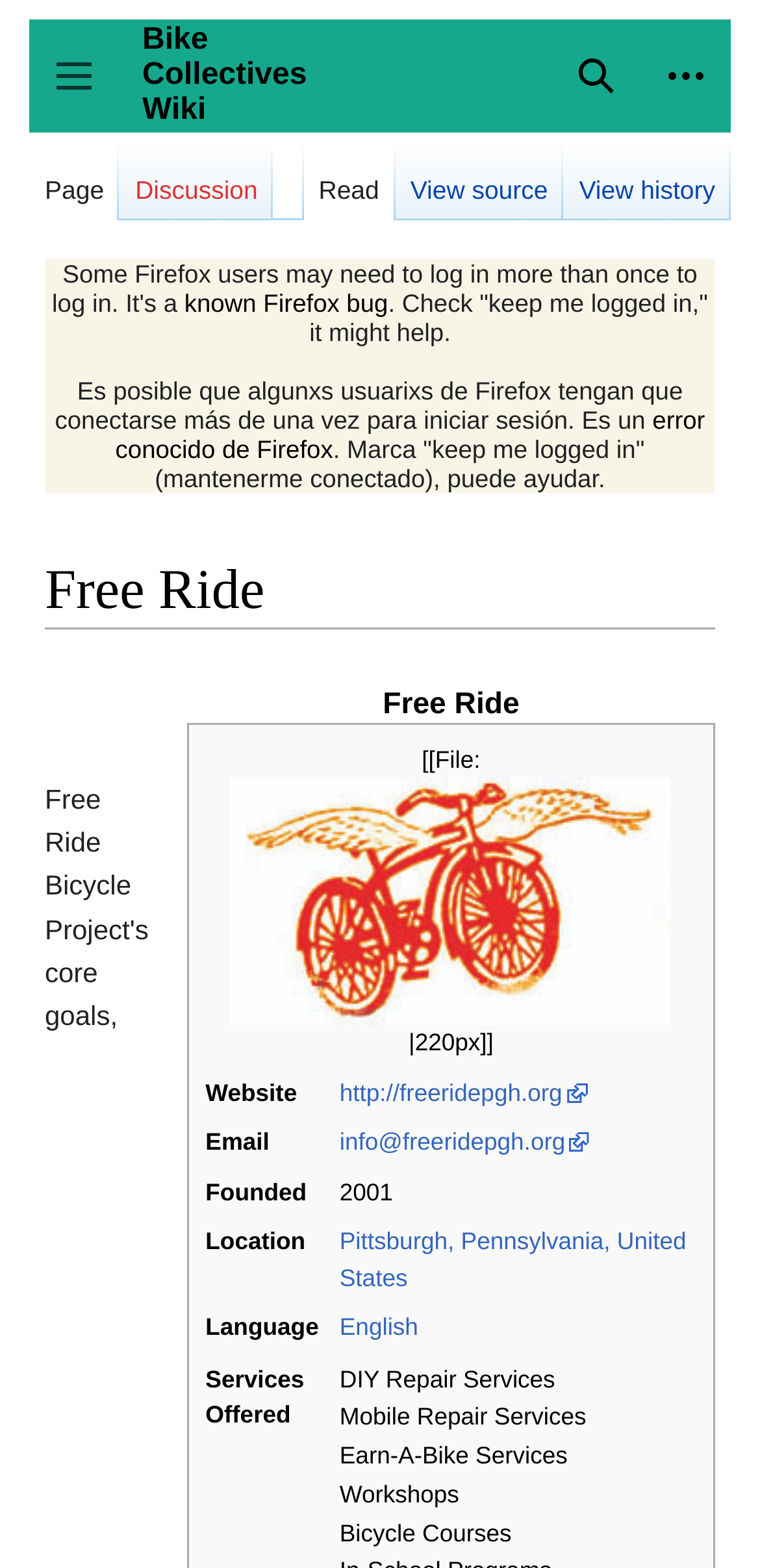Kindly provide the bounding box coordinates of the section you need to click on to fulfill the given instruction: "View source".

[0.519, 0.091, 0.741, 0.14]